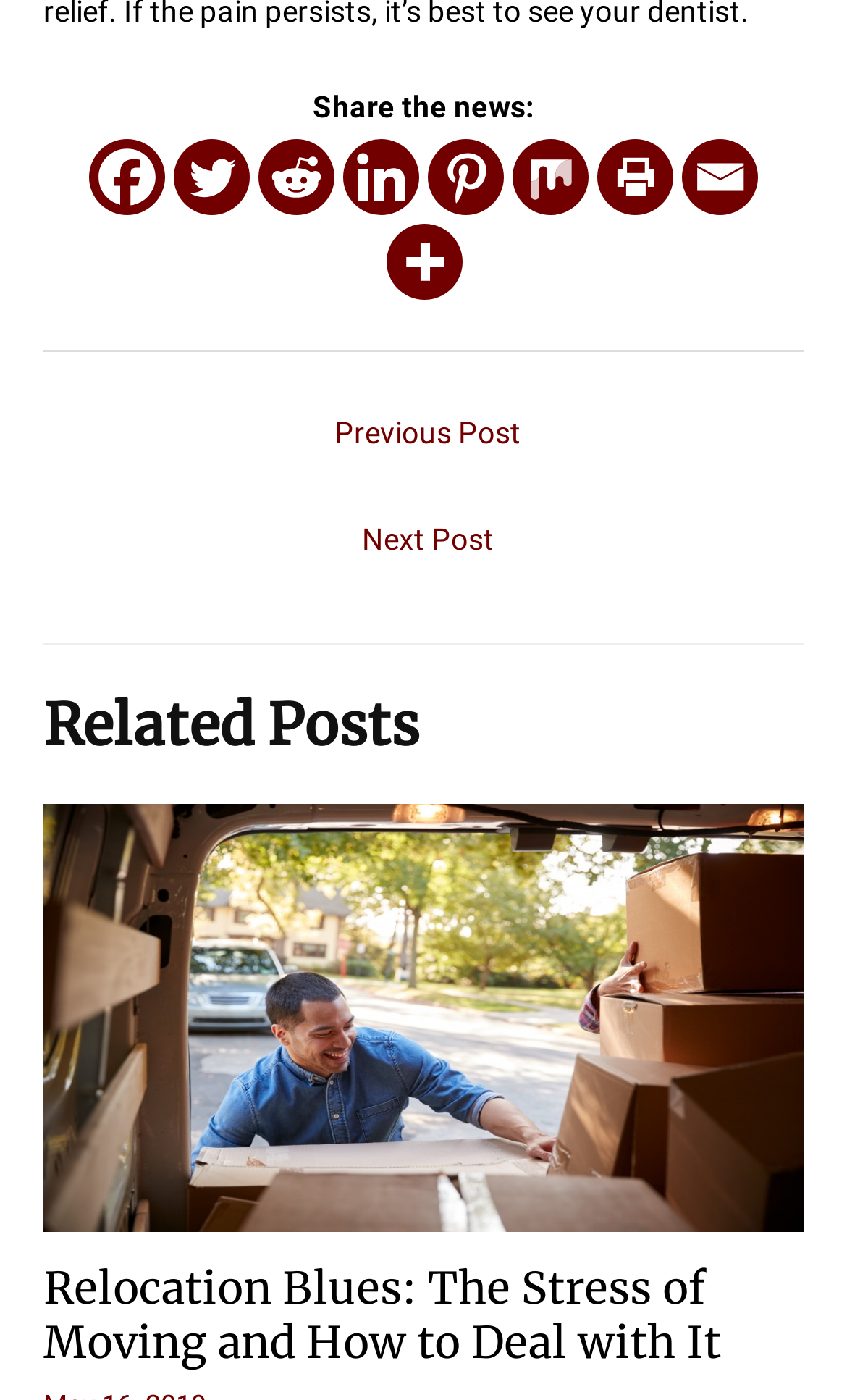Identify the bounding box for the UI element that is described as follows: "parent_node: US Map Of State".

None